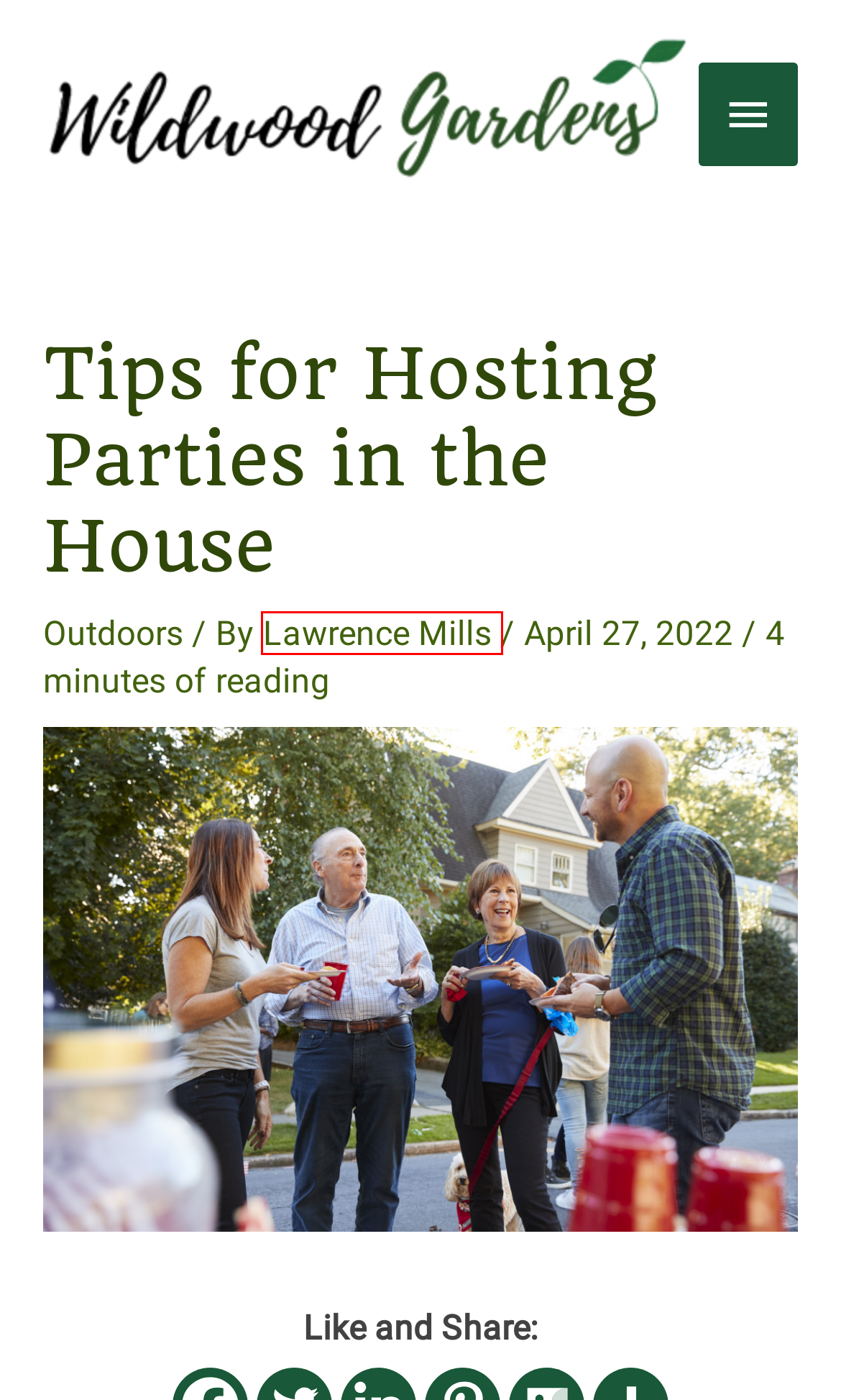Examine the webpage screenshot and identify the UI element enclosed in the red bounding box. Pick the webpage description that most accurately matches the new webpage after clicking the selected element. Here are the candidates:
A. Sitemap - Wildwood Gardens
B. Environment Archives - Wildwood Gardens
C. How to Transform Your Outdoor Space DIY Landscaping Tips and Techniques - Wildwood Gardens
D. Home Archives - Wildwood Gardens
E. Transform Your Garden and Pet Care Routine: Wildwood Gardens
F. How to Make Your Home Feel More Luxurious - Wildwood Gardens
G. Outdoors Archives - Wildwood Gardens
H. Pruning Essentials Ensuring Tree Health and Longevity - Wildwood Gardens

E